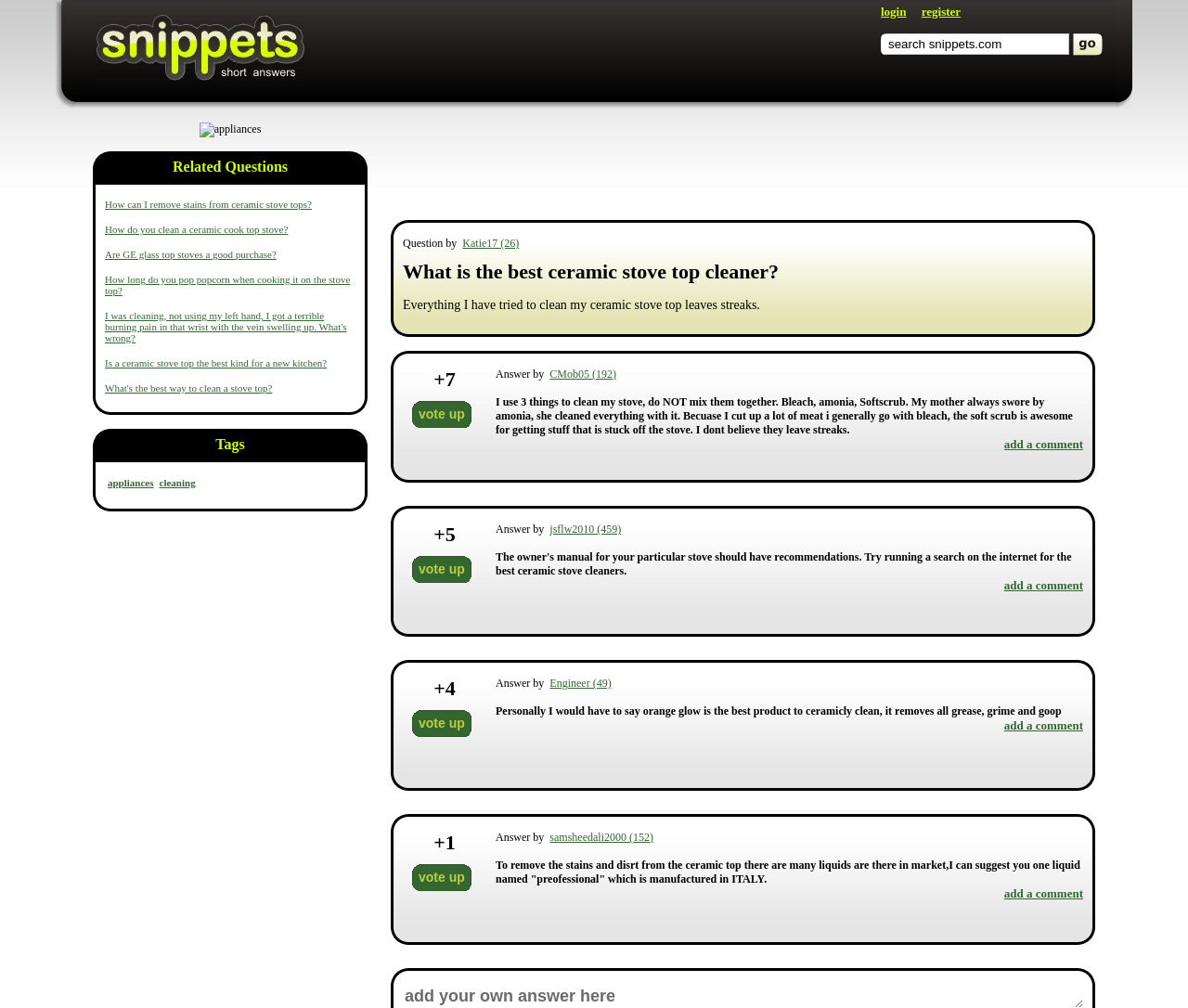Identify the bounding box coordinates of the clickable section necessary to follow the following instruction: "click related question How can I remove stains from ceramic stove tops?". The coordinates should be presented as four float numbers from 0 to 1, i.e., [left, top, right, bottom].

[0.088, 0.197, 0.262, 0.208]